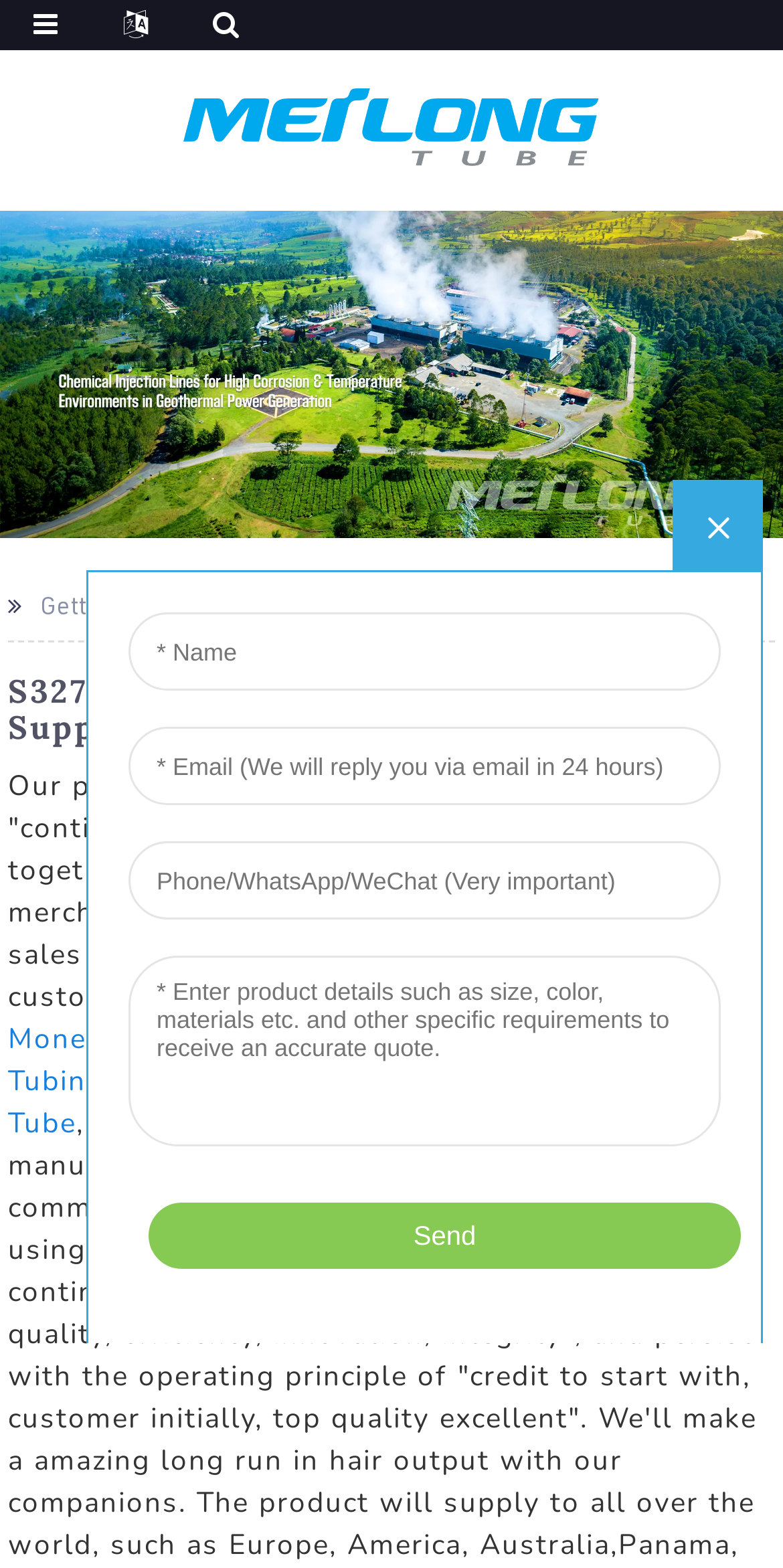Give a succinct answer to this question in a single word or phrase: 
What is the company's goal?

Build up a satisfying